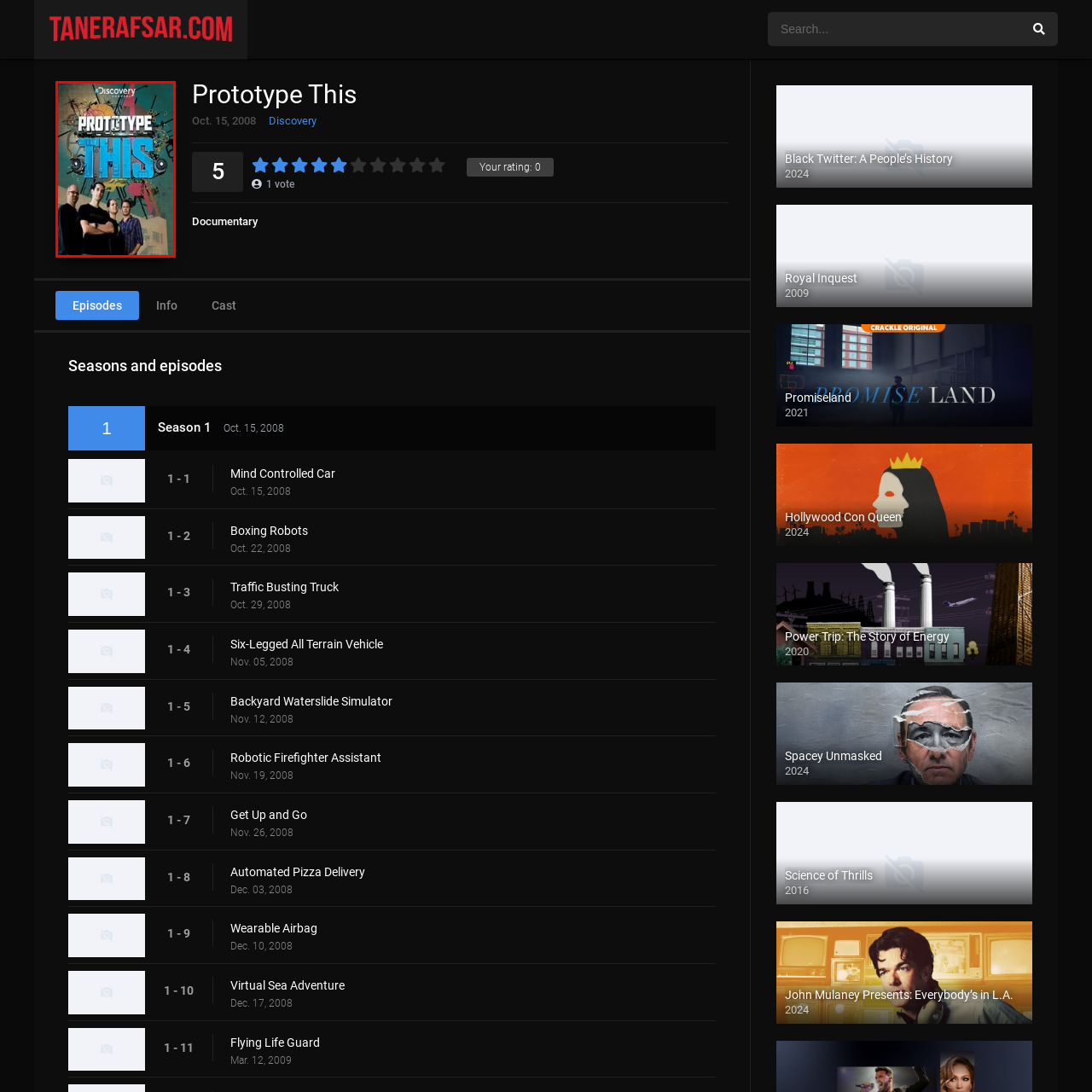How many team members are shown in the poster?
Assess the image contained within the red bounding box and give a detailed answer based on the visual elements present in the image.

The poster features four team members standing confidently, suggesting a collaborative spirit, which indicates that there are four team members in the show.